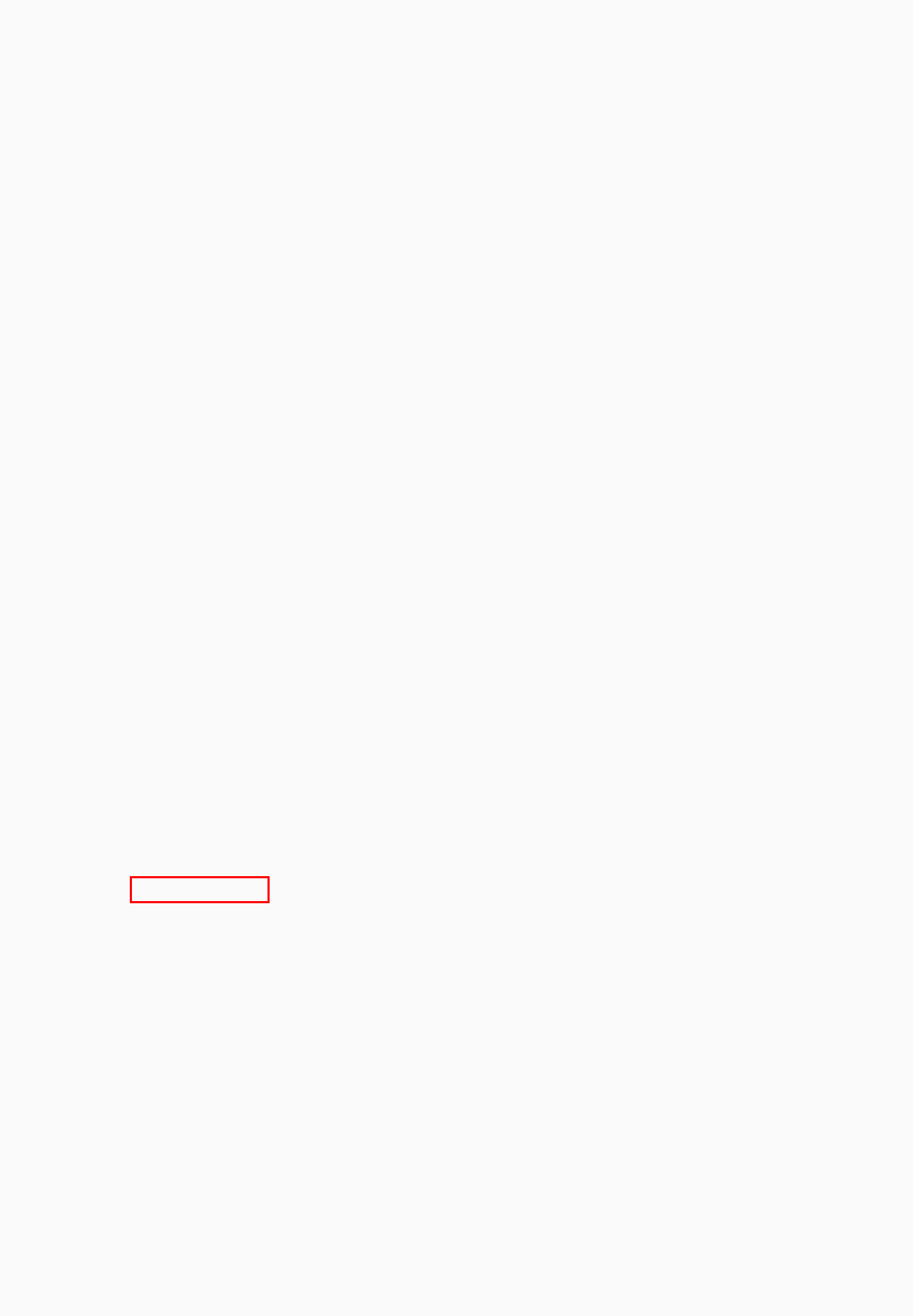Examine the webpage screenshot and identify the UI element enclosed in the red bounding box. Pick the webpage description that most accurately matches the new webpage after clicking the selected element. Here are the candidates:
A. Church & Religious Transcription - Cincinnati Transcription
B. Law Enforcement Transcription - Cincinnati Transcription
C. Interview Transcription - Cincinnati Transcription
D. In-Person Transcription - Cincinnati Transcription
E. Financial Transcription - Cincinnati Transcription
F. Private Investigation Transcription - Cincinnati Transcription
G. Legal Transcription - Cincinnati Transcription
H. Insurance Transcription - Cincinnati Transcription

B